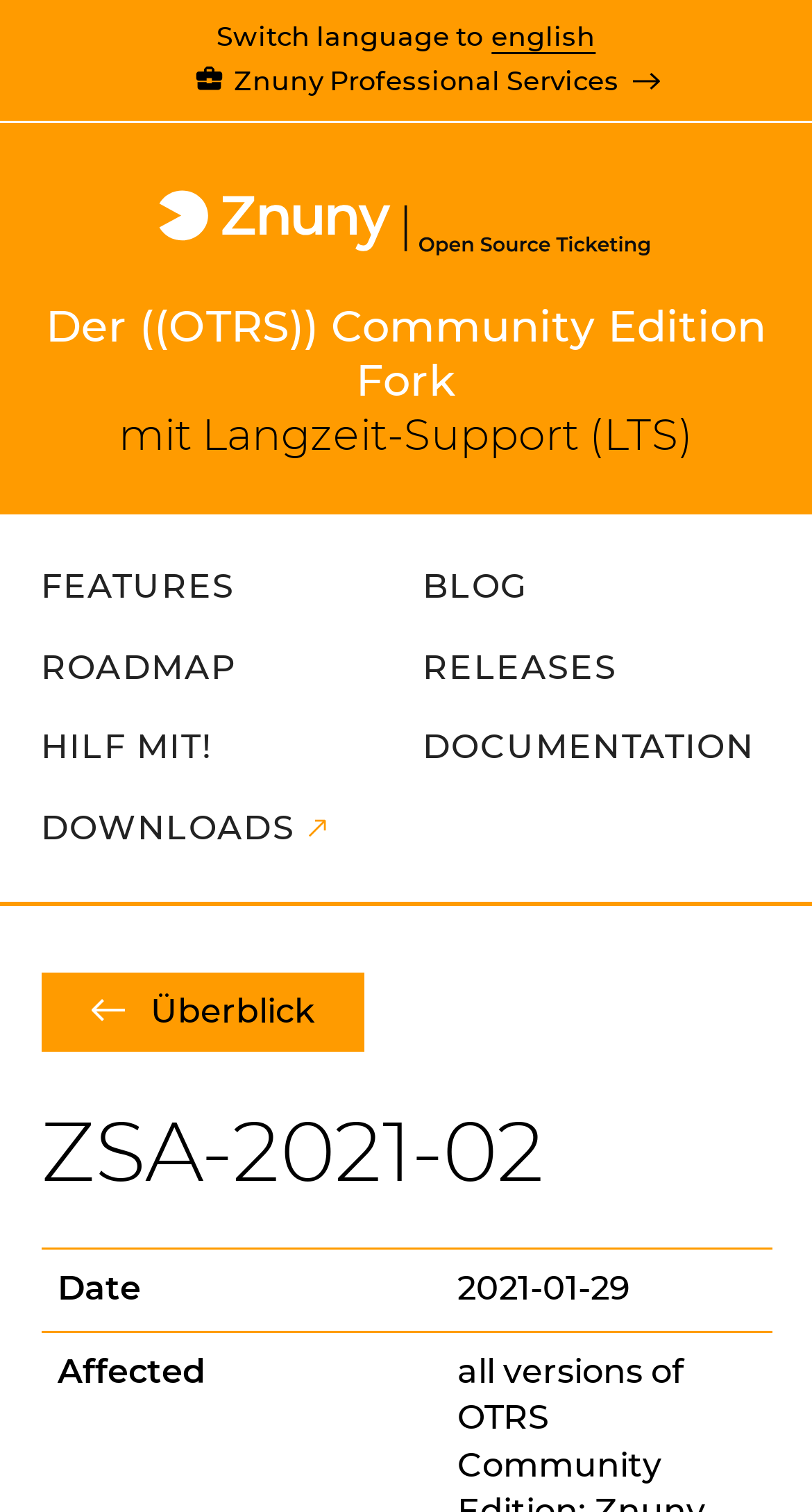Determine the bounding box coordinates of the element's region needed to click to follow the instruction: "Learn about Znuny Professional Services". Provide these coordinates as four float numbers between 0 and 1, formatted as [left, top, right, bottom].

[0.237, 0.038, 0.763, 0.067]